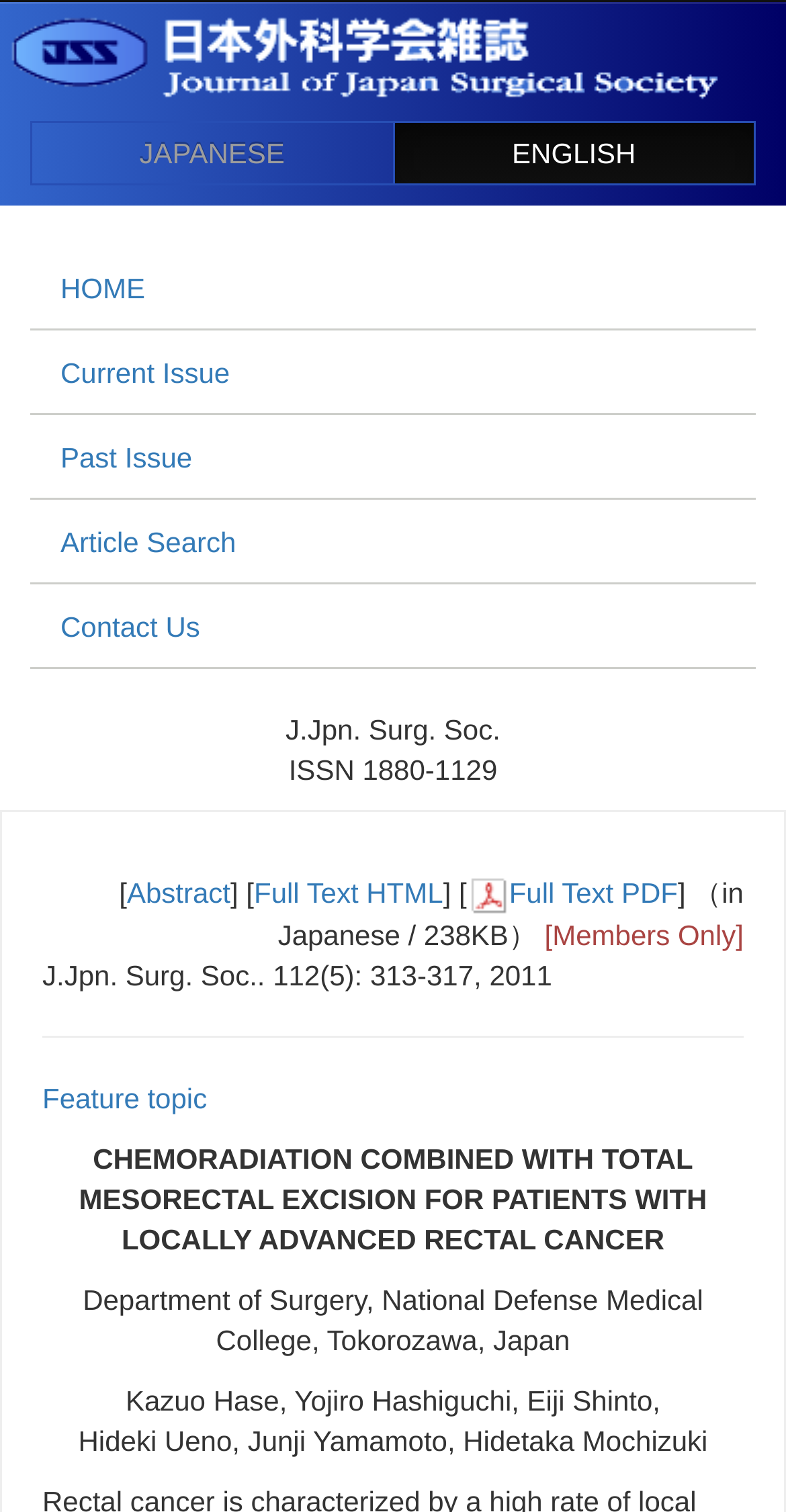Can you find the bounding box coordinates for the element that needs to be clicked to execute this instruction: "Search for articles"? The coordinates should be given as four float numbers between 0 and 1, i.e., [left, top, right, bottom].

[0.038, 0.331, 0.962, 0.386]